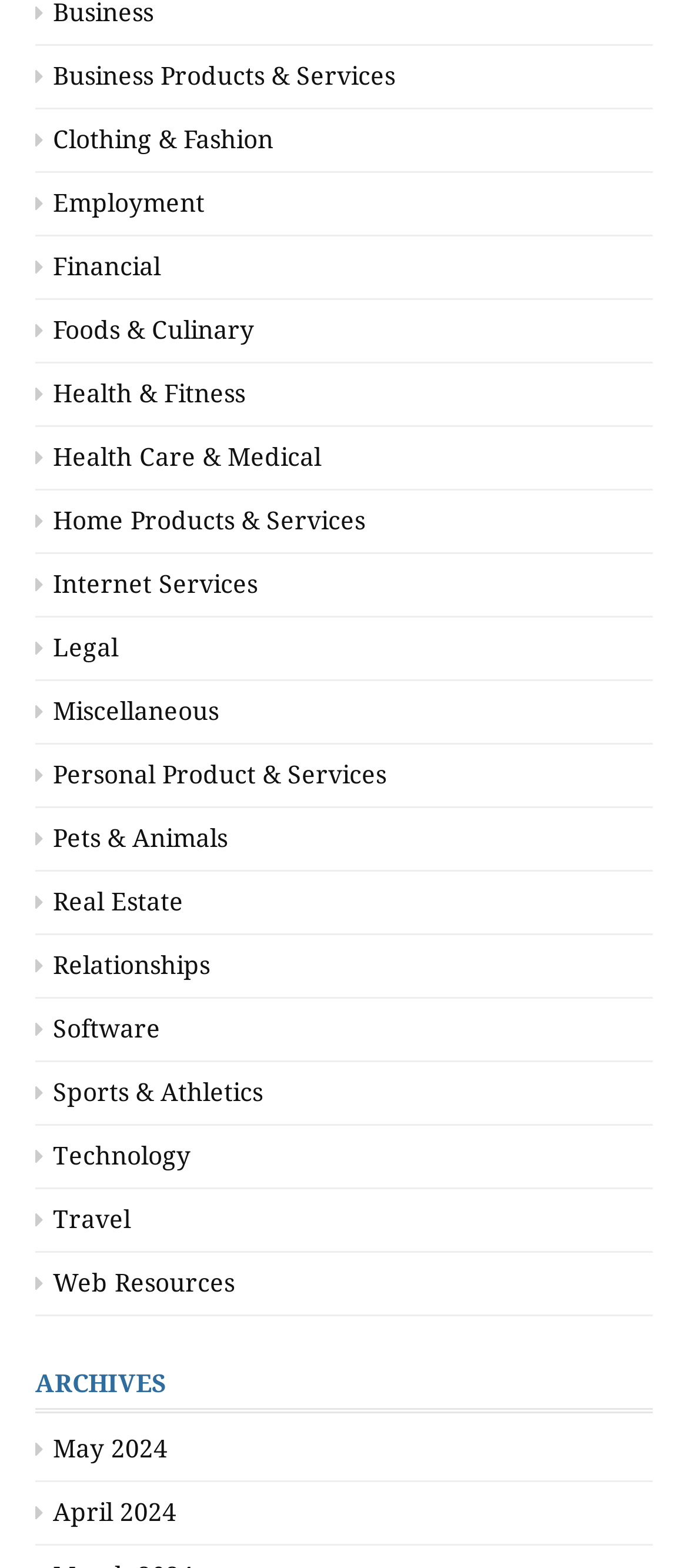Please give a concise answer to this question using a single word or phrase: 
Is there a category for 'Health'?

Yes